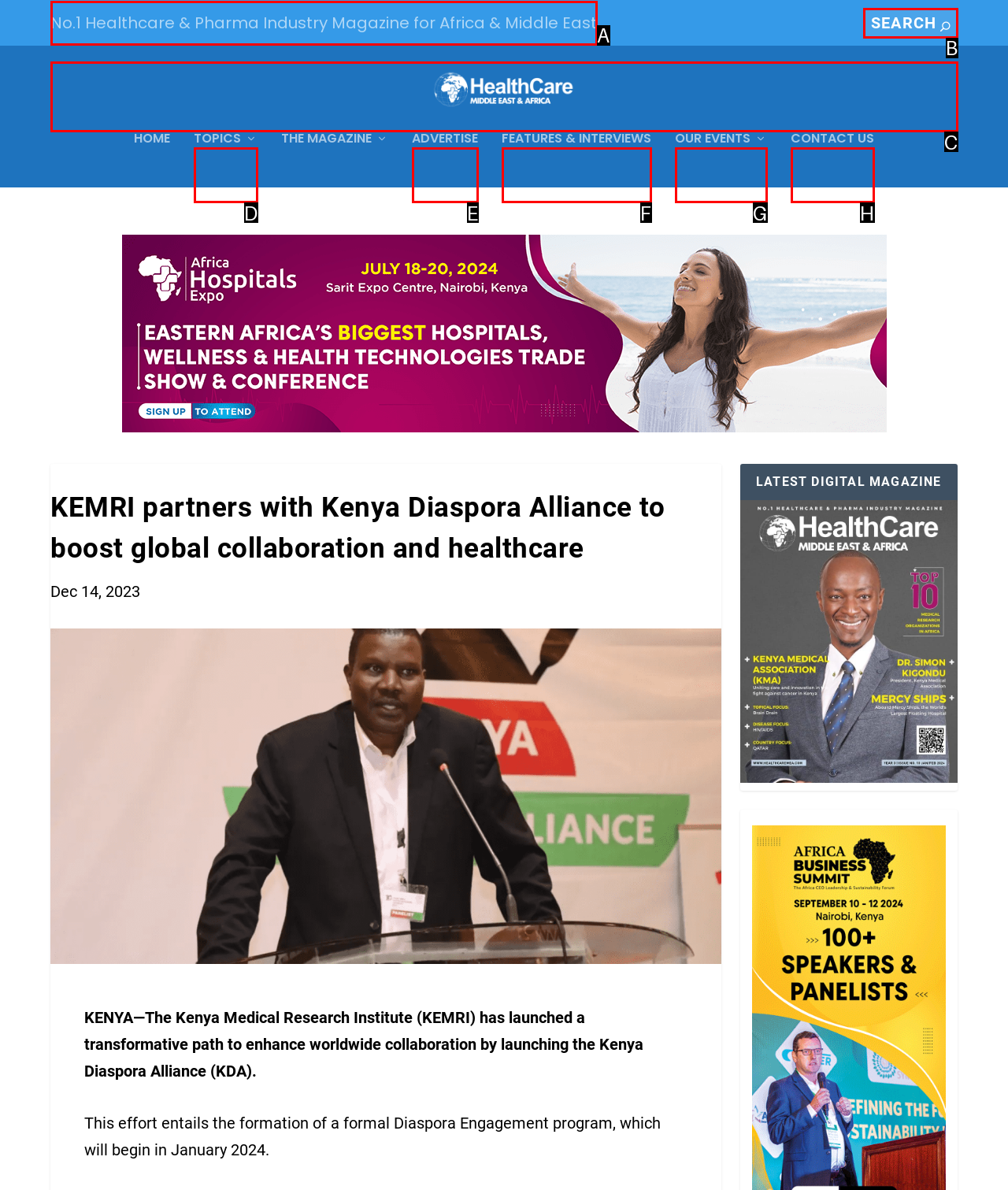To complete the task: Learn more about HealthCare Middle East & Africa Magazine, which option should I click? Answer with the appropriate letter from the provided choices.

C